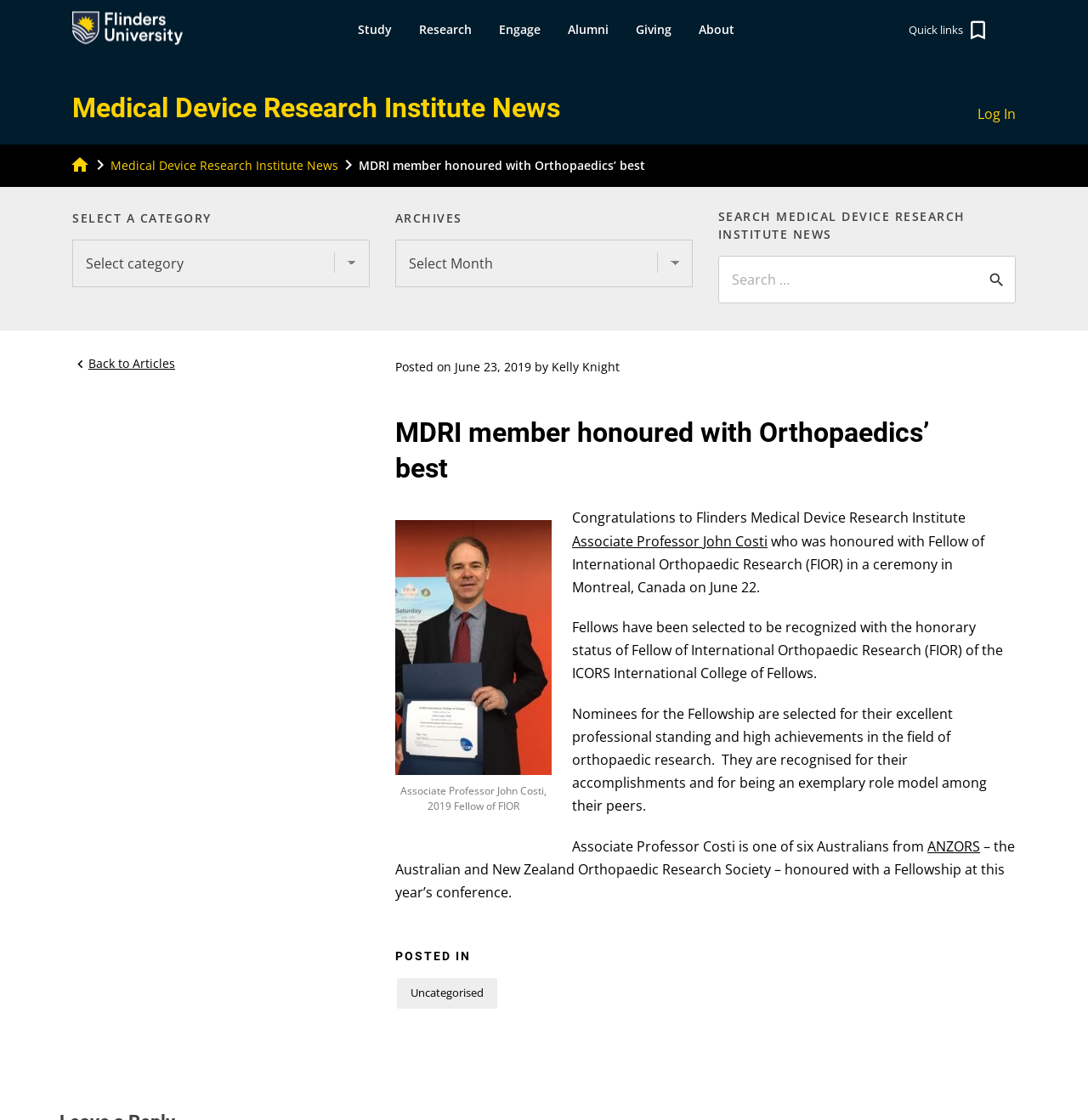Find the bounding box coordinates for the UI element that matches this description: "Associate Professor John Costi".

[0.526, 0.475, 0.705, 0.491]